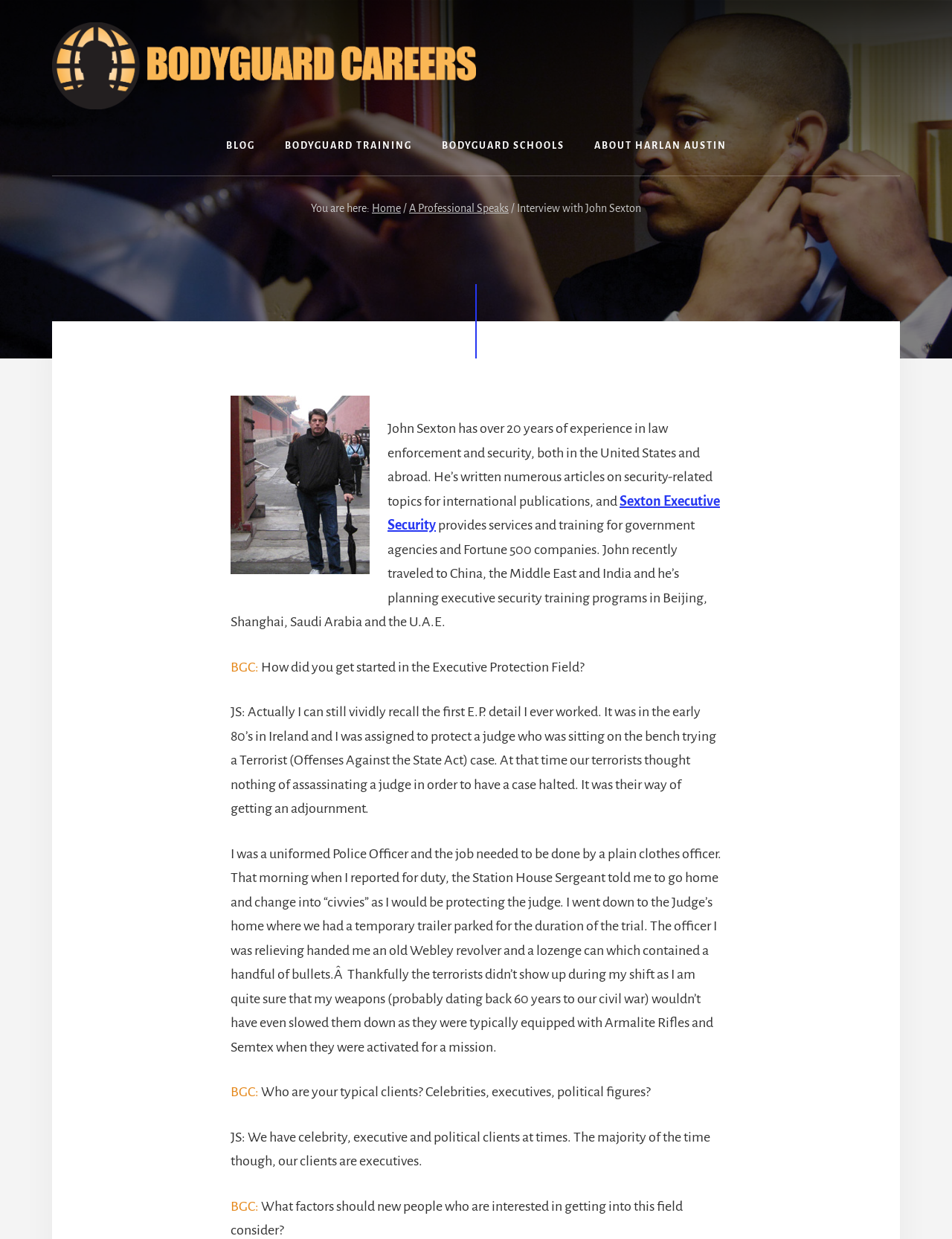Answer the question with a brief word or phrase:
What is the topic of the interview?

Executive Protection Field